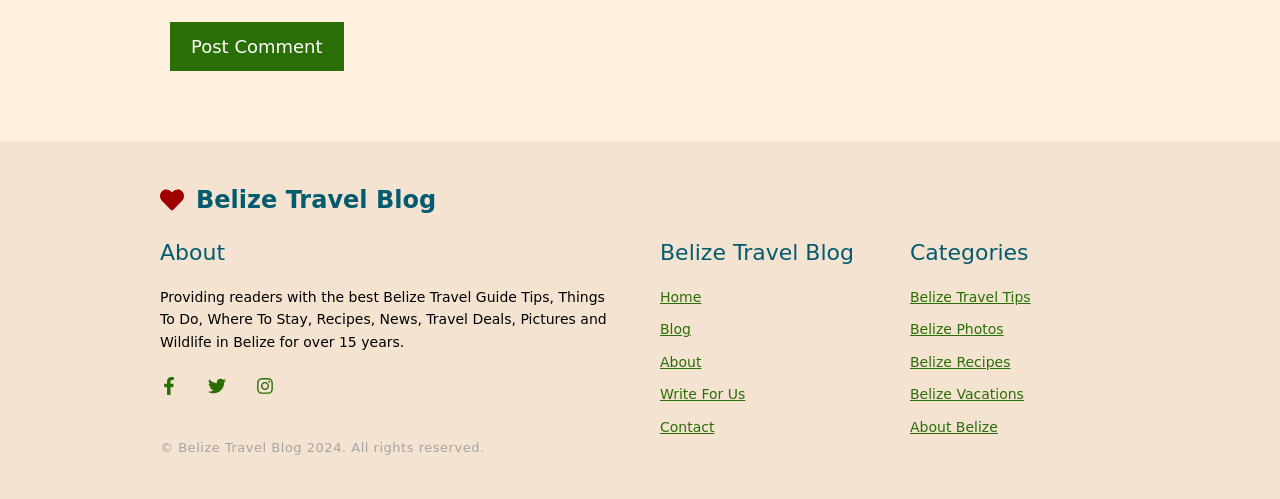Determine the coordinates of the bounding box for the clickable area needed to execute this instruction: "Go to 'Home' page".

[0.516, 0.579, 0.548, 0.611]